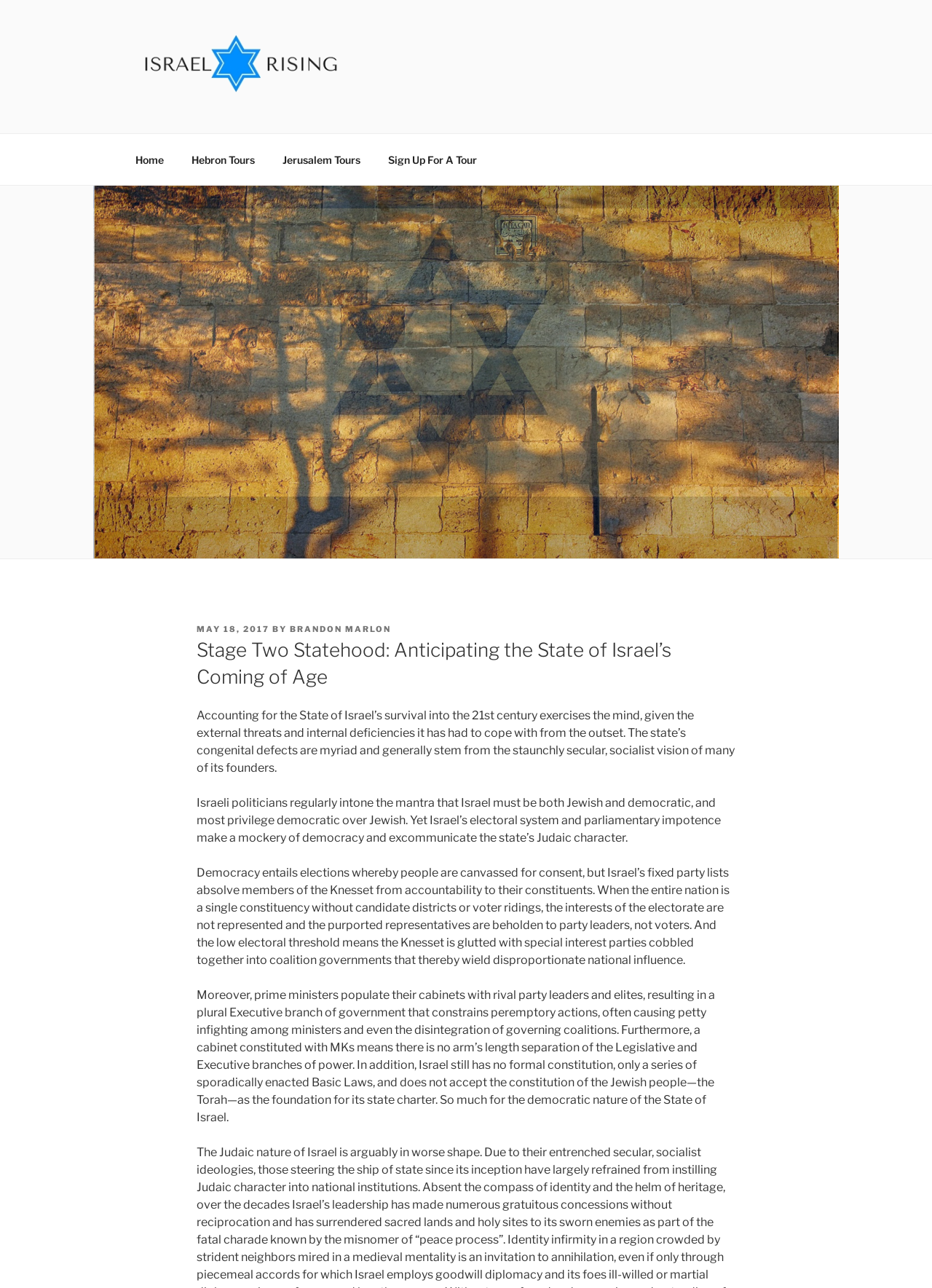Find the bounding box coordinates for the UI element that matches this description: "Sign Up For A Tour".

[0.402, 0.11, 0.525, 0.138]